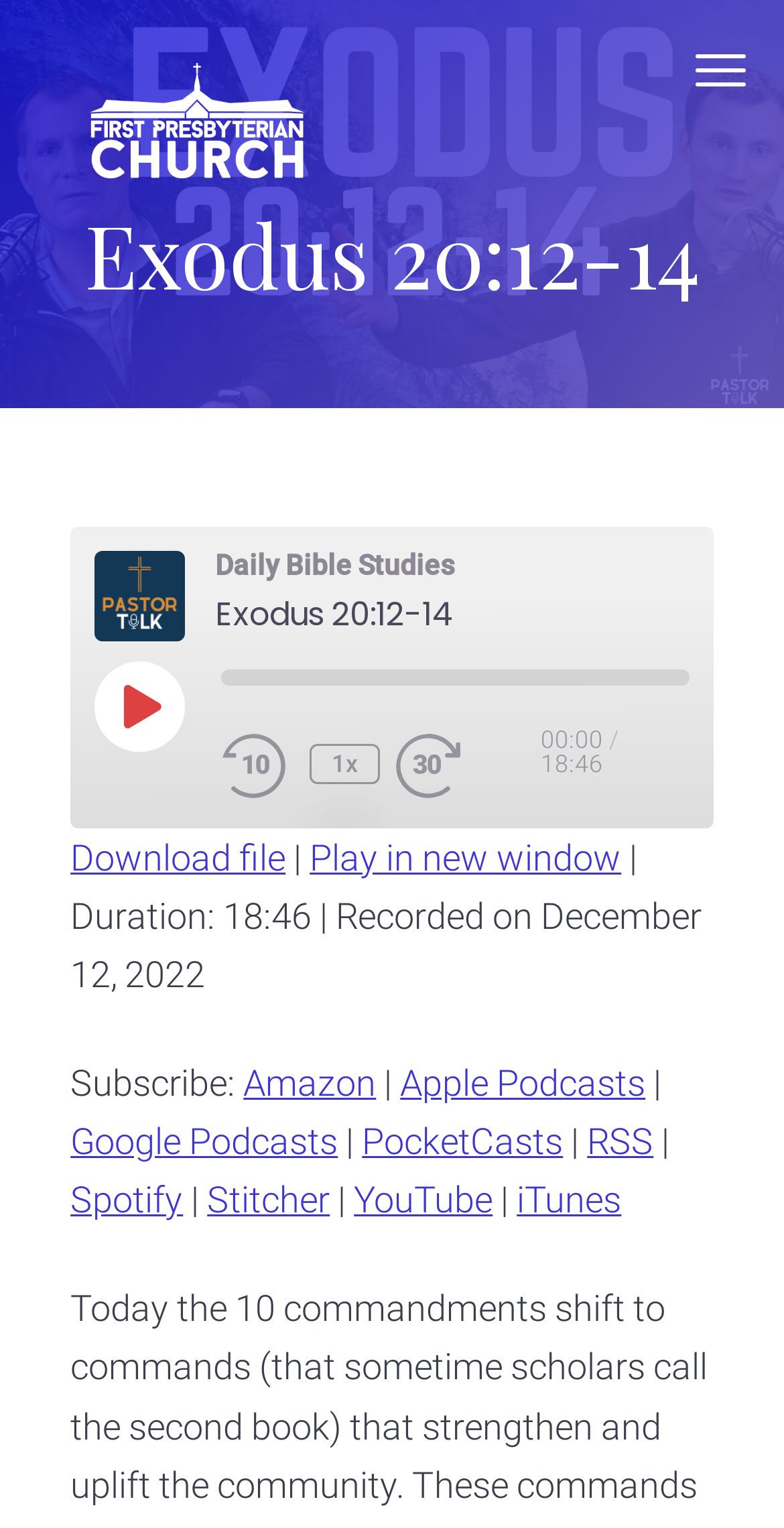Show the bounding box coordinates for the HTML element described as: "title="Share on Facebook"".

[0.308, 0.577, 0.385, 0.617]